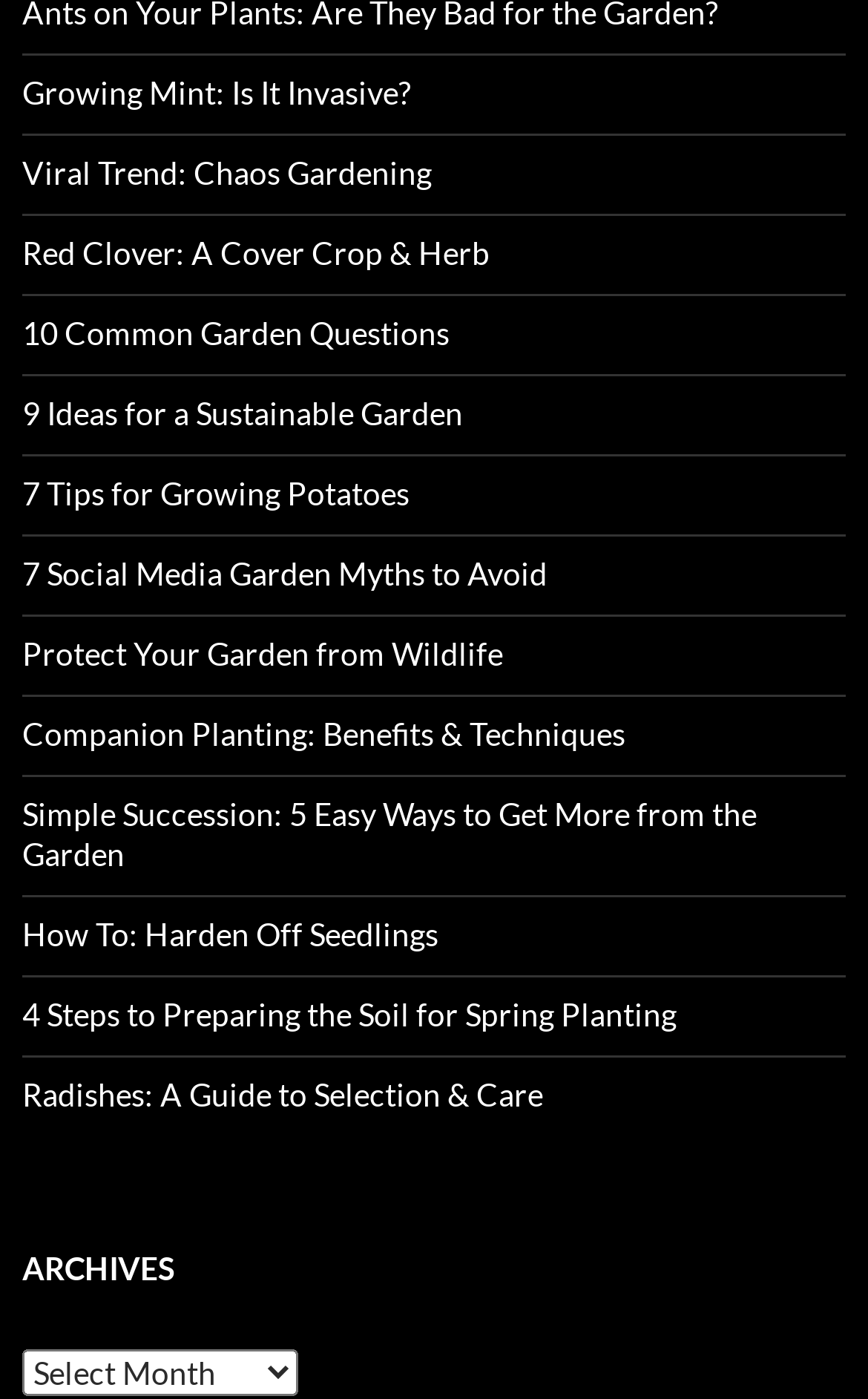Can you provide the bounding box coordinates for the element that should be clicked to implement the instruction: "Select an archive from the dropdown menu"?

[0.026, 0.965, 0.344, 0.999]